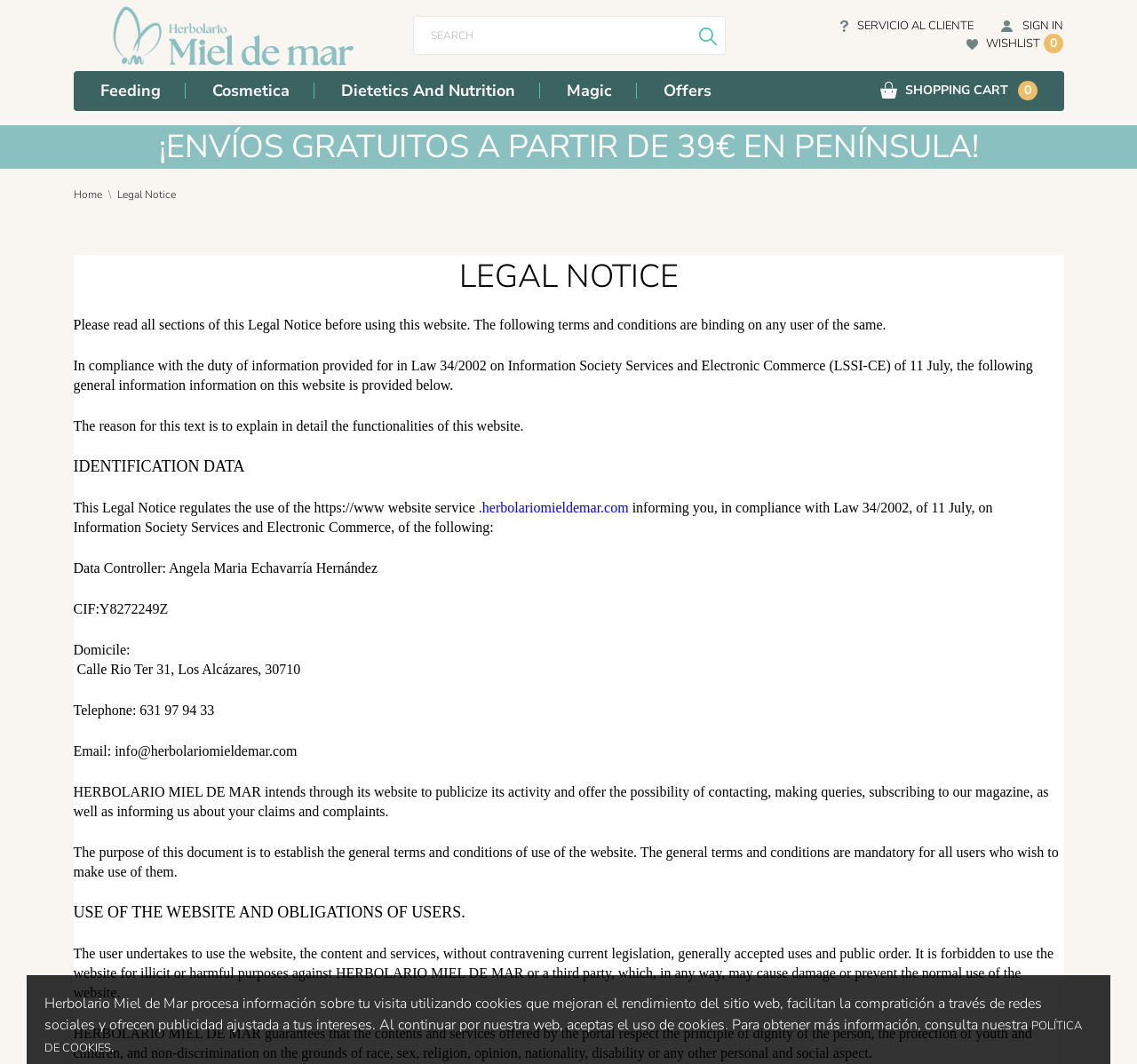Find and extract the text of the primary heading on the webpage.

¡ENVÍOS GRATUITOS A PARTIR DE 39€ EN PENÍNSULA!
